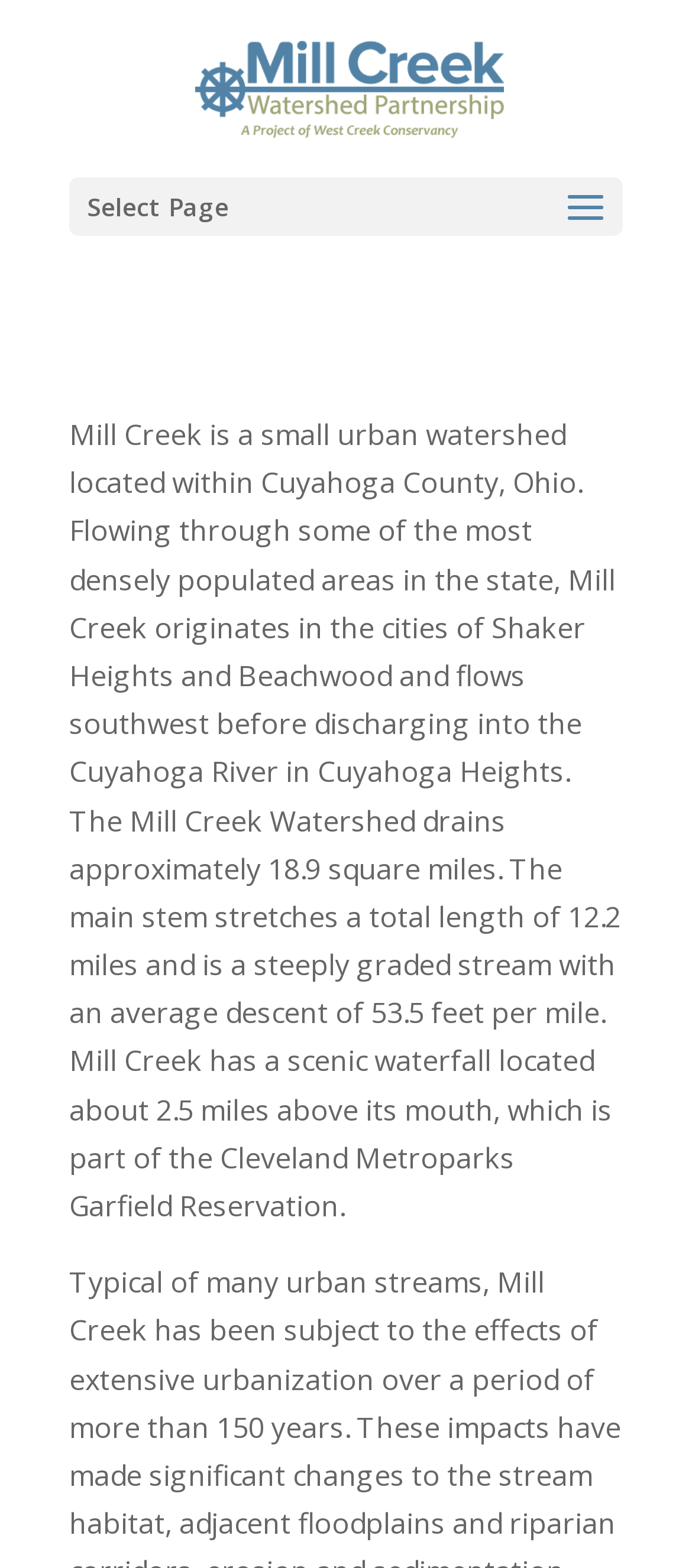Bounding box coordinates must be specified in the format (top-left x, top-left y, bottom-right x, bottom-right y). All values should be floating point numbers between 0 and 1. What are the bounding box coordinates of the UI element described as: alt="Mill Creek Partnership"

[0.283, 0.042, 0.727, 0.067]